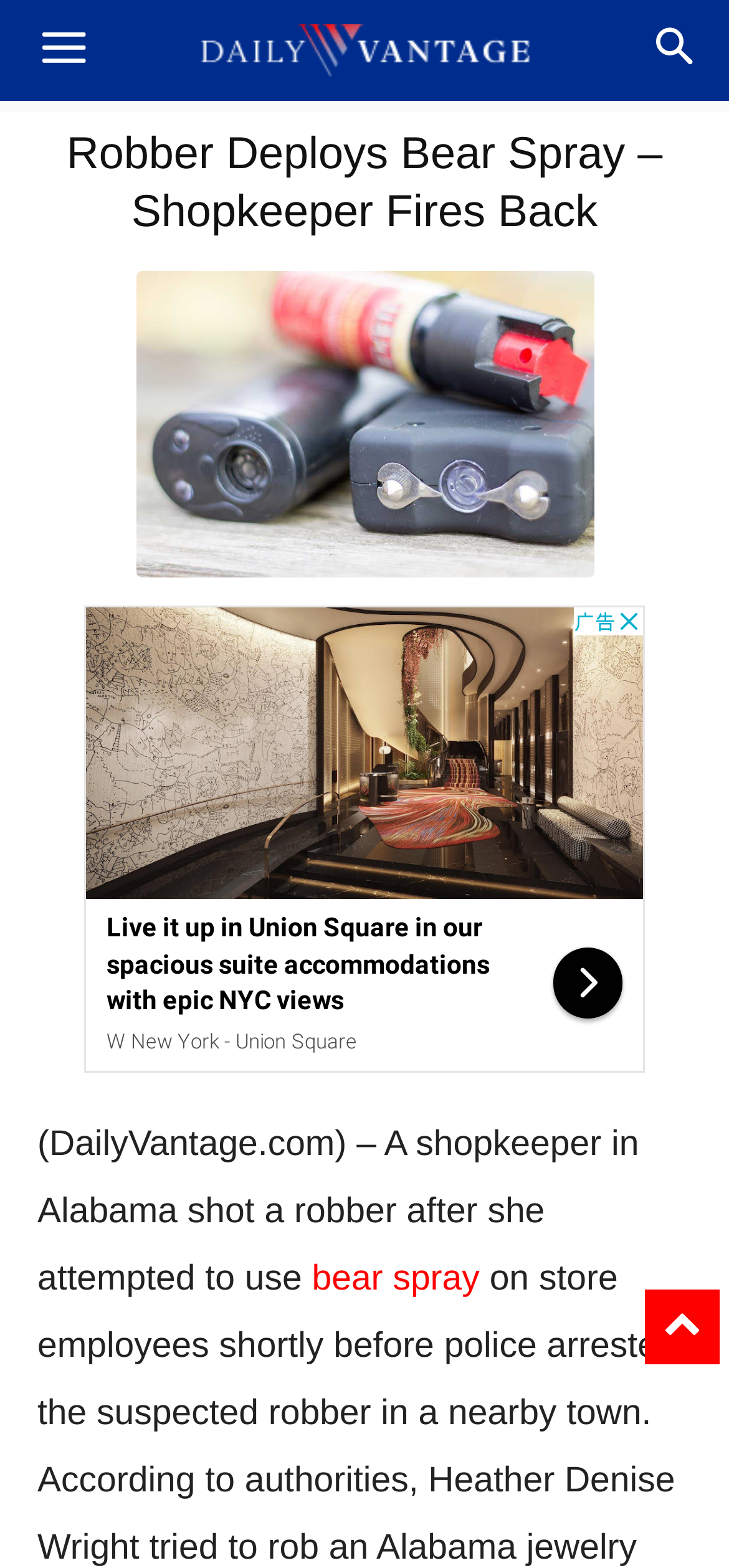Is there an image on the webpage?
Examine the screenshot and reply with a single word or phrase.

Yes